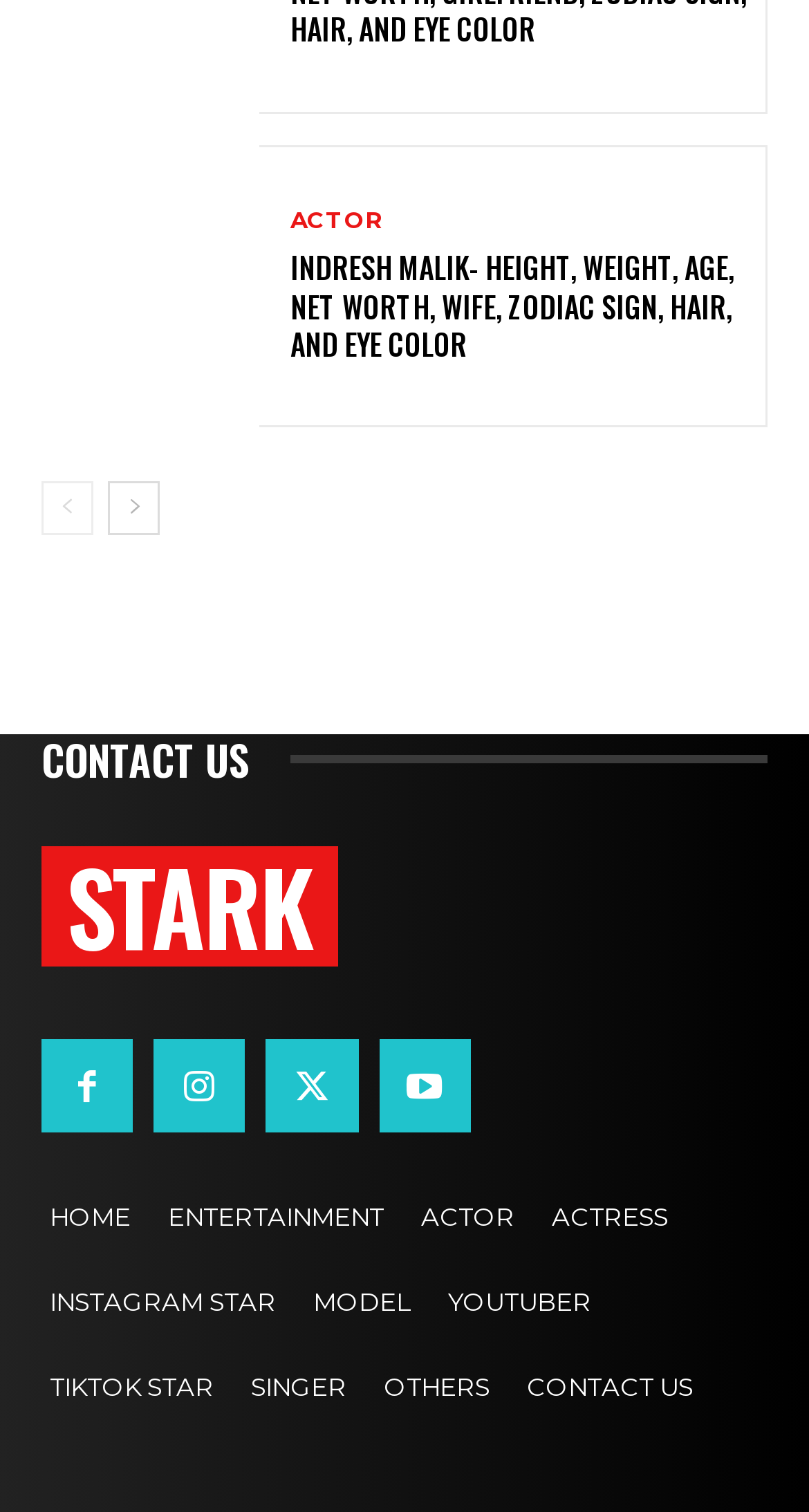Please find the bounding box coordinates of the clickable region needed to complete the following instruction: "Go to the previous page". The bounding box coordinates must consist of four float numbers between 0 and 1, i.e., [left, top, right, bottom].

[0.051, 0.319, 0.115, 0.354]